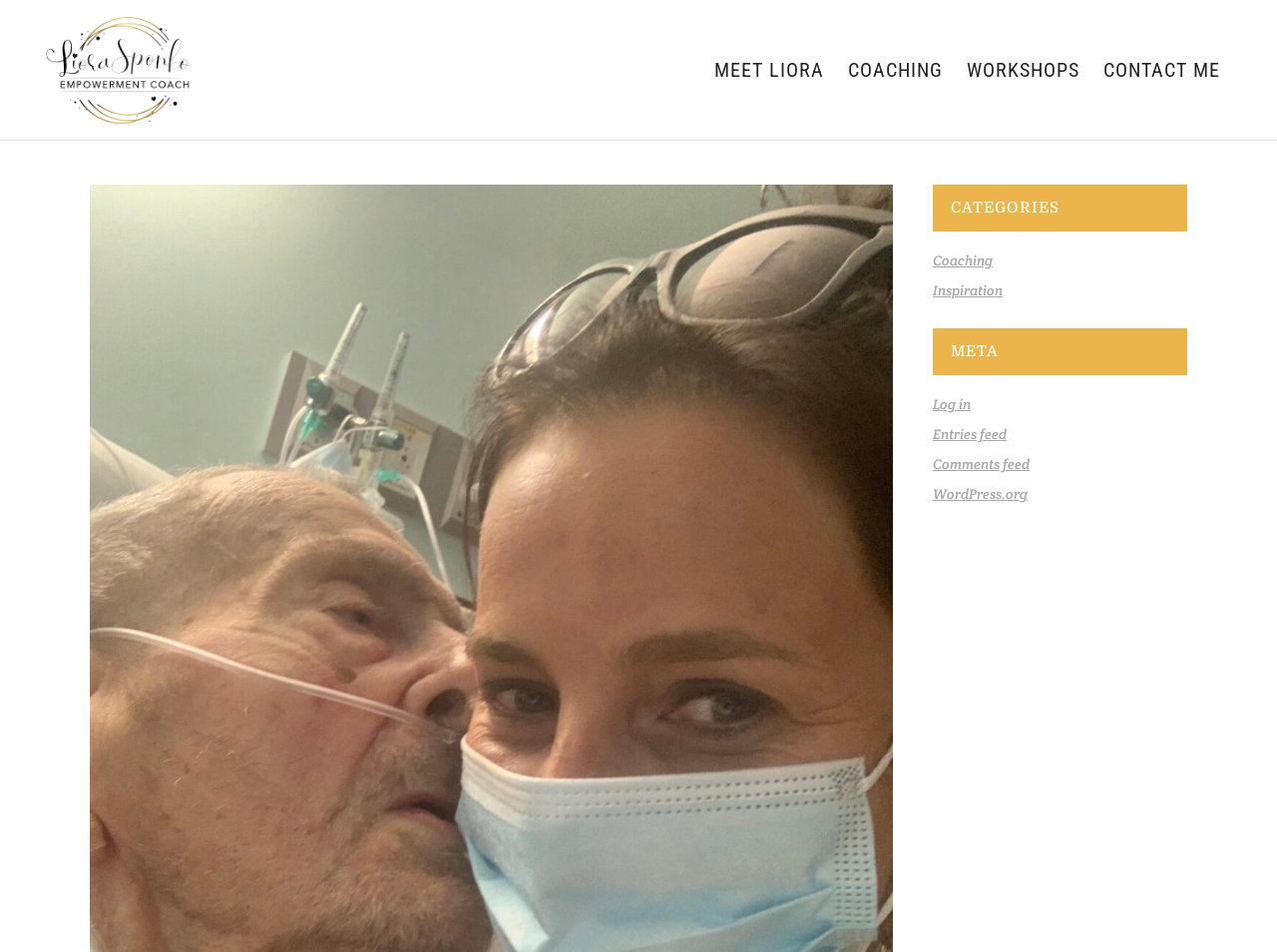What categories are available for coaching?
Please provide a detailed and comprehensive answer to the question.

Under the 'CATEGORIES' heading, I found two link elements with descriptions 'Coaching' and 'Inspiration', which suggests that these are the available categories for coaching on this website.